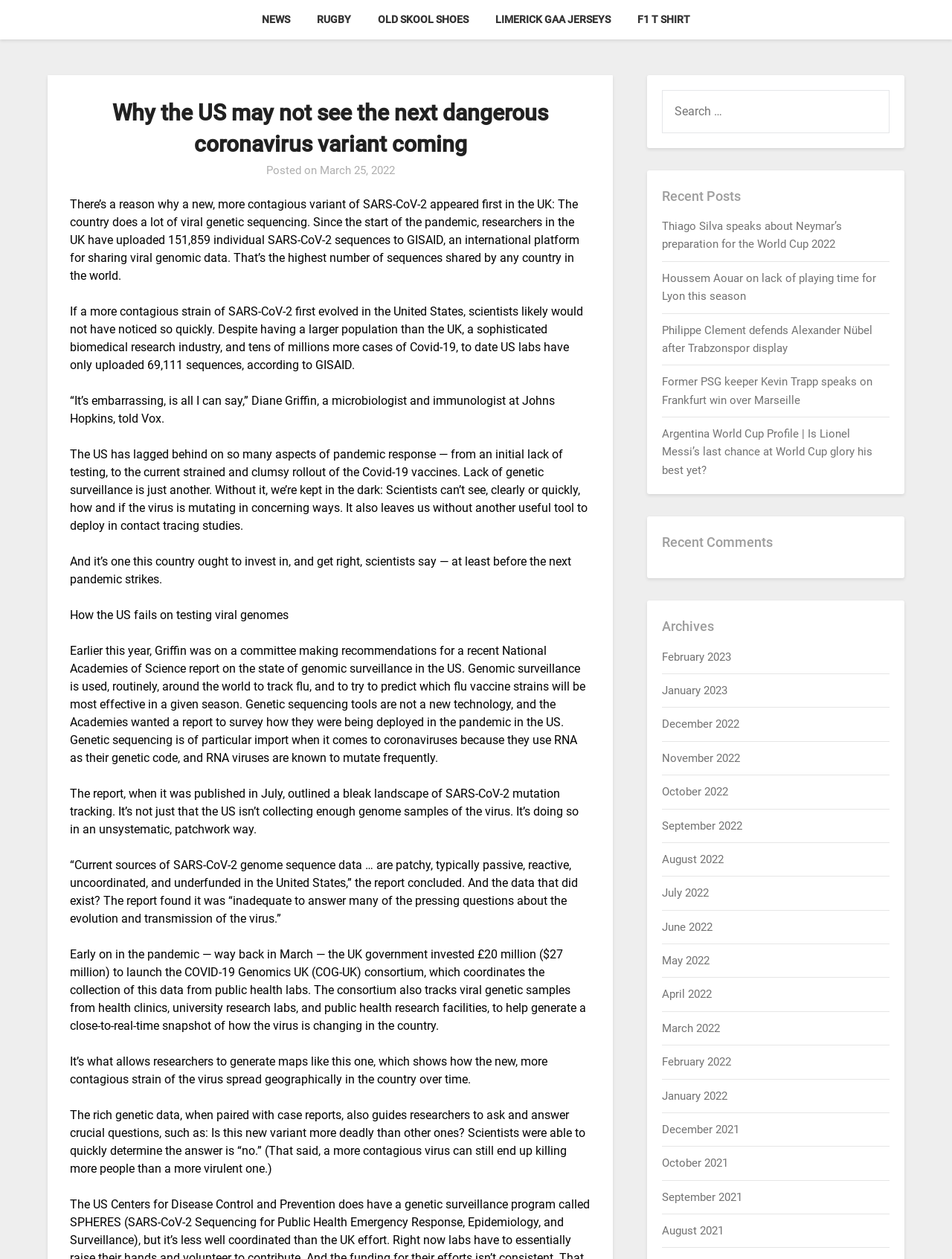Determine the bounding box of the UI element mentioned here: "Old Skool shoes". The coordinates must be in the format [left, top, right, bottom] with values ranging from 0 to 1.

[0.384, 0.0, 0.505, 0.031]